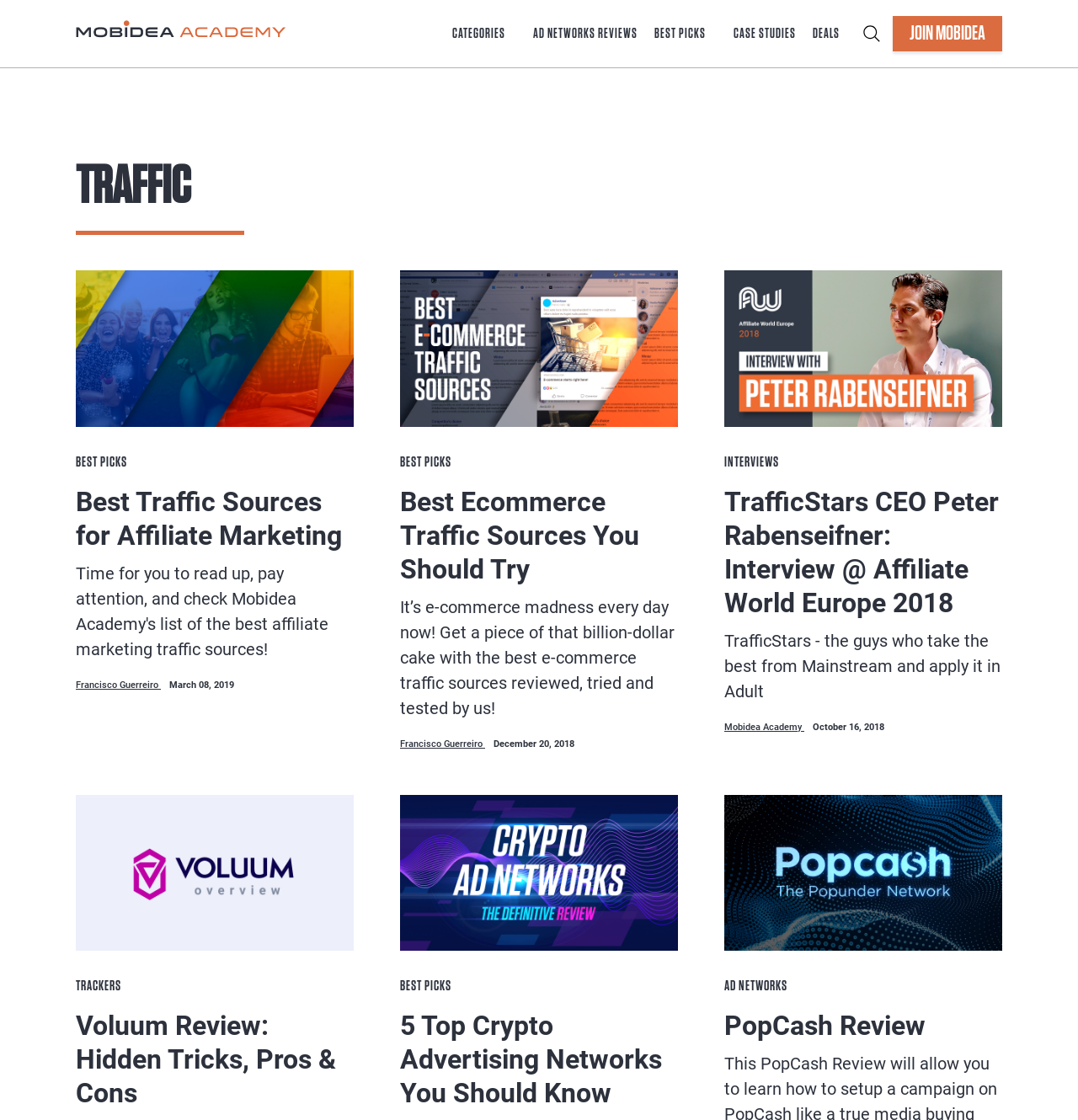Please study the image and answer the question comprehensively:
How many search boxes are there on the webpage?

I found one search box by looking at the textbox element with the description 'Search' which is located within the navigation element.